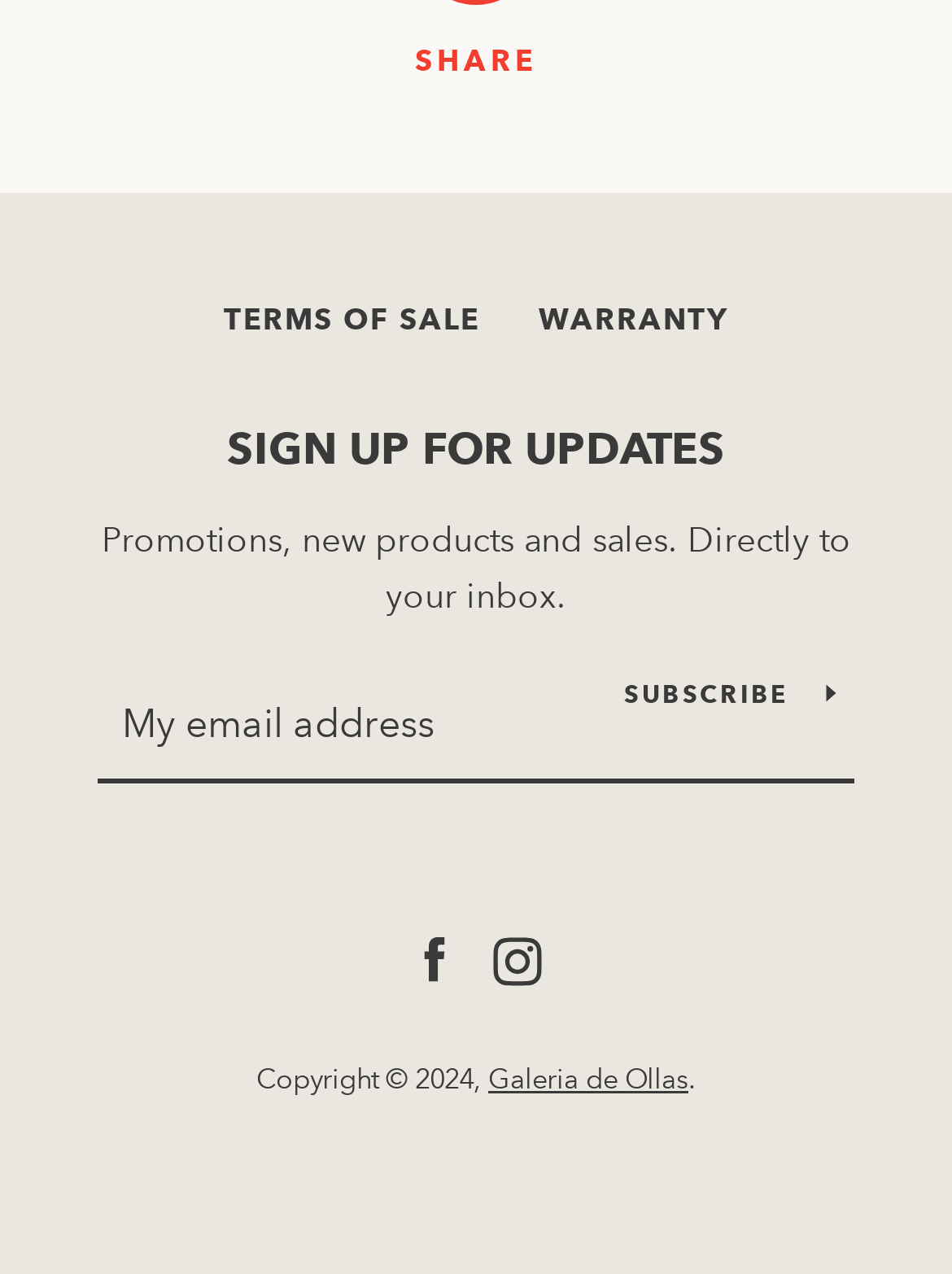What is the copyright year? Look at the image and give a one-word or short phrase answer.

2024